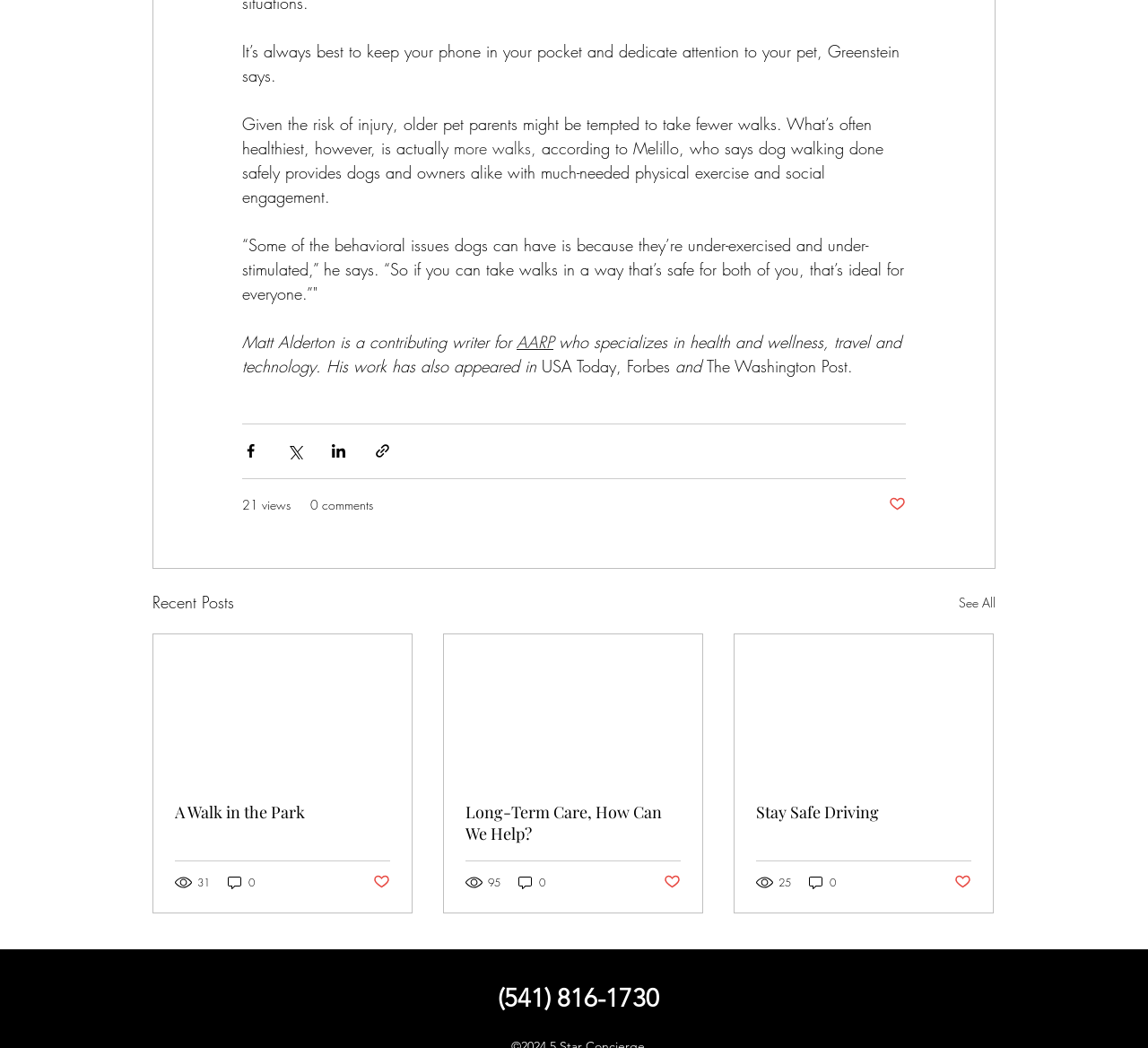Find the bounding box coordinates of the element I should click to carry out the following instruction: "See all recent posts".

[0.835, 0.562, 0.867, 0.587]